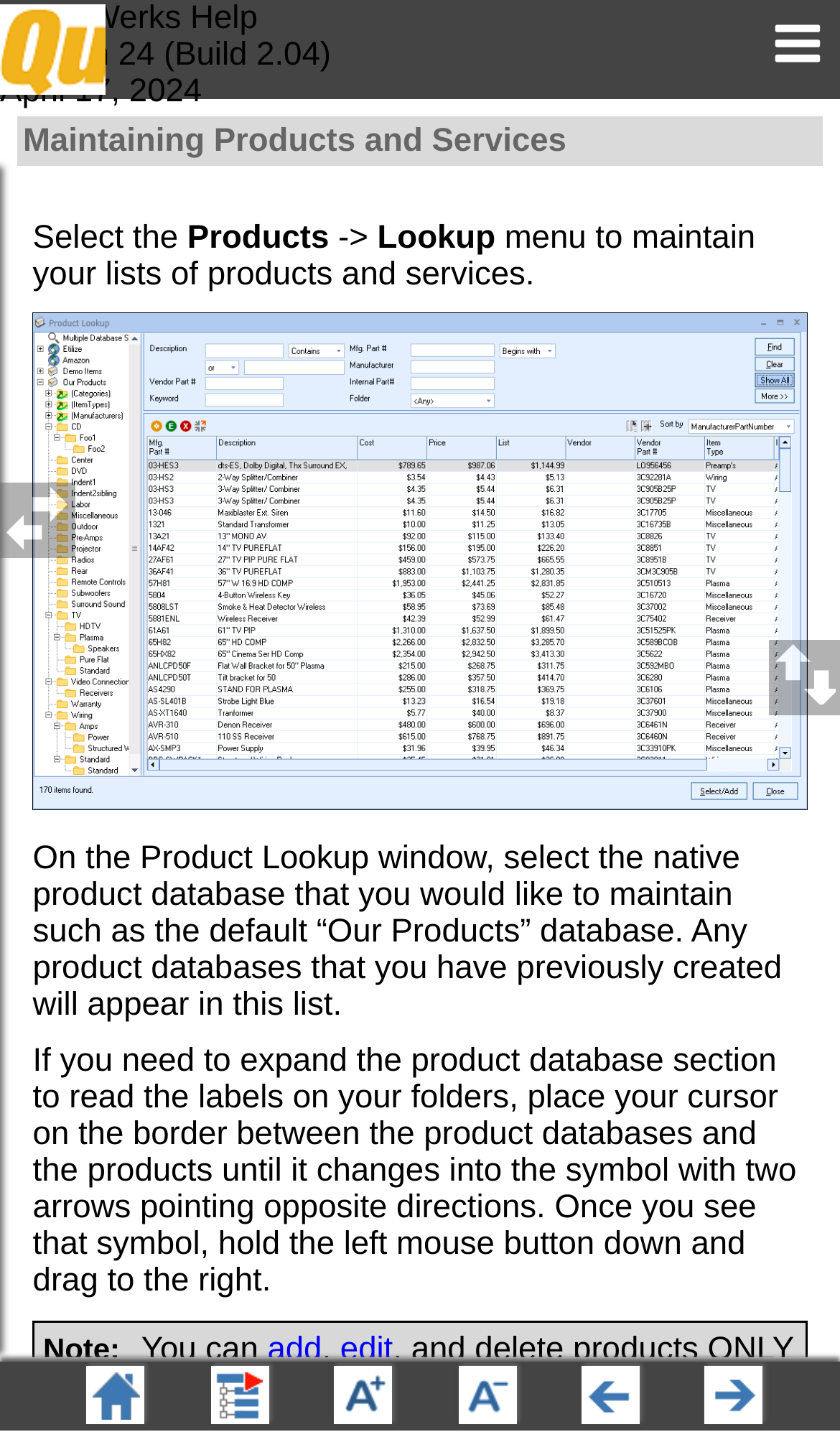Based on the image, provide a detailed and complete answer to the question: 
What is the current version of QuoteWerks?

I found the version information in the top section of the webpage, where it says 'Version 24 (Build 2.04)'.